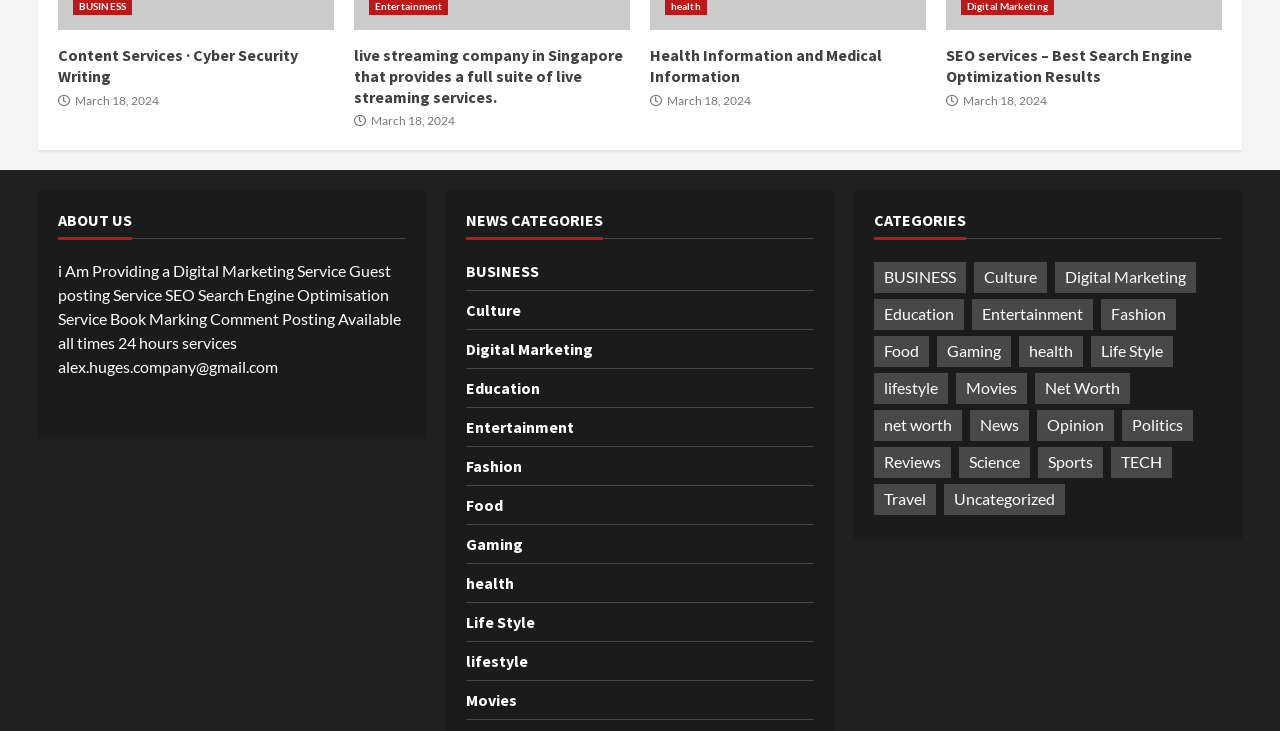What services does the company provide?
Answer the question with a single word or phrase derived from the image.

Digital Marketing